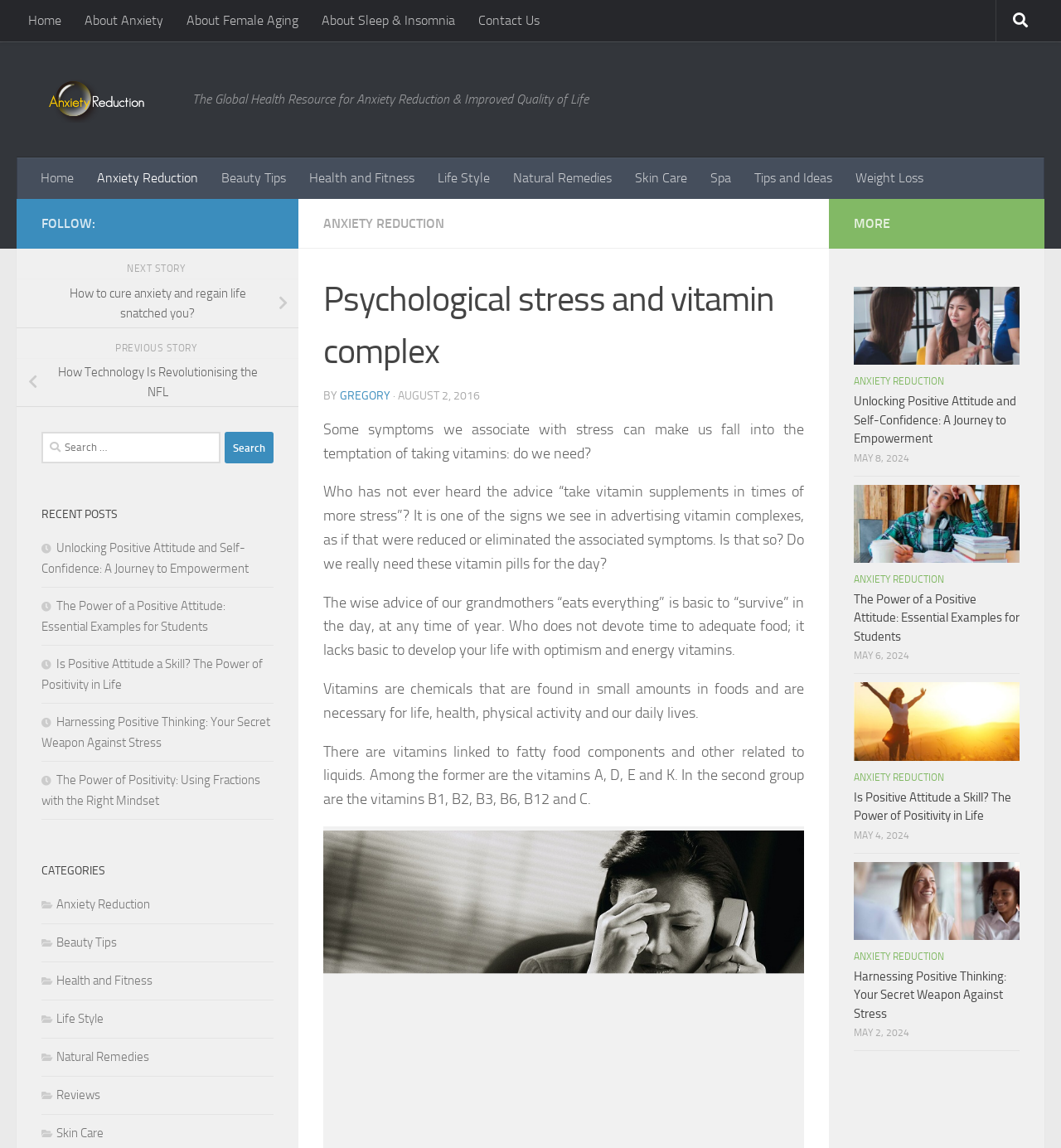Carefully observe the image and respond to the question with a detailed answer:
How many links are there in the 'RECENT POSTS' section?

The 'RECENT POSTS' section can be found by looking at the heading 'RECENT POSTS' and the links below it. There are 5 links in this section, each with a title and an icon, which can be counted to get the answer.